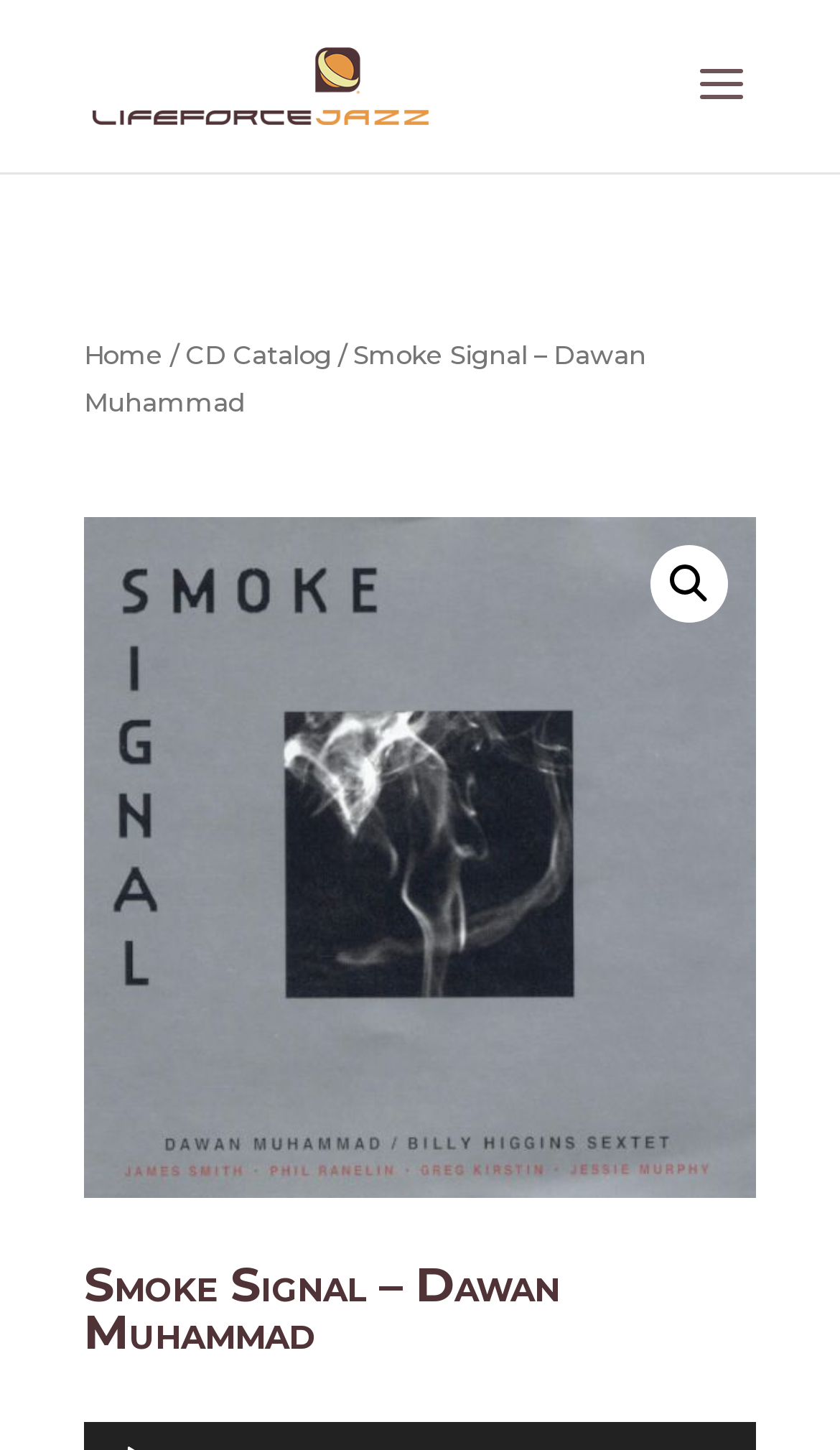Use the details in the image to answer the question thoroughly: 
What is the name of the jazz album?

Based on the webpage, I can see that the main heading is 'Smoke Signal – Dawan Muhammad', which suggests that 'Smoke Signal' is the name of a jazz album.